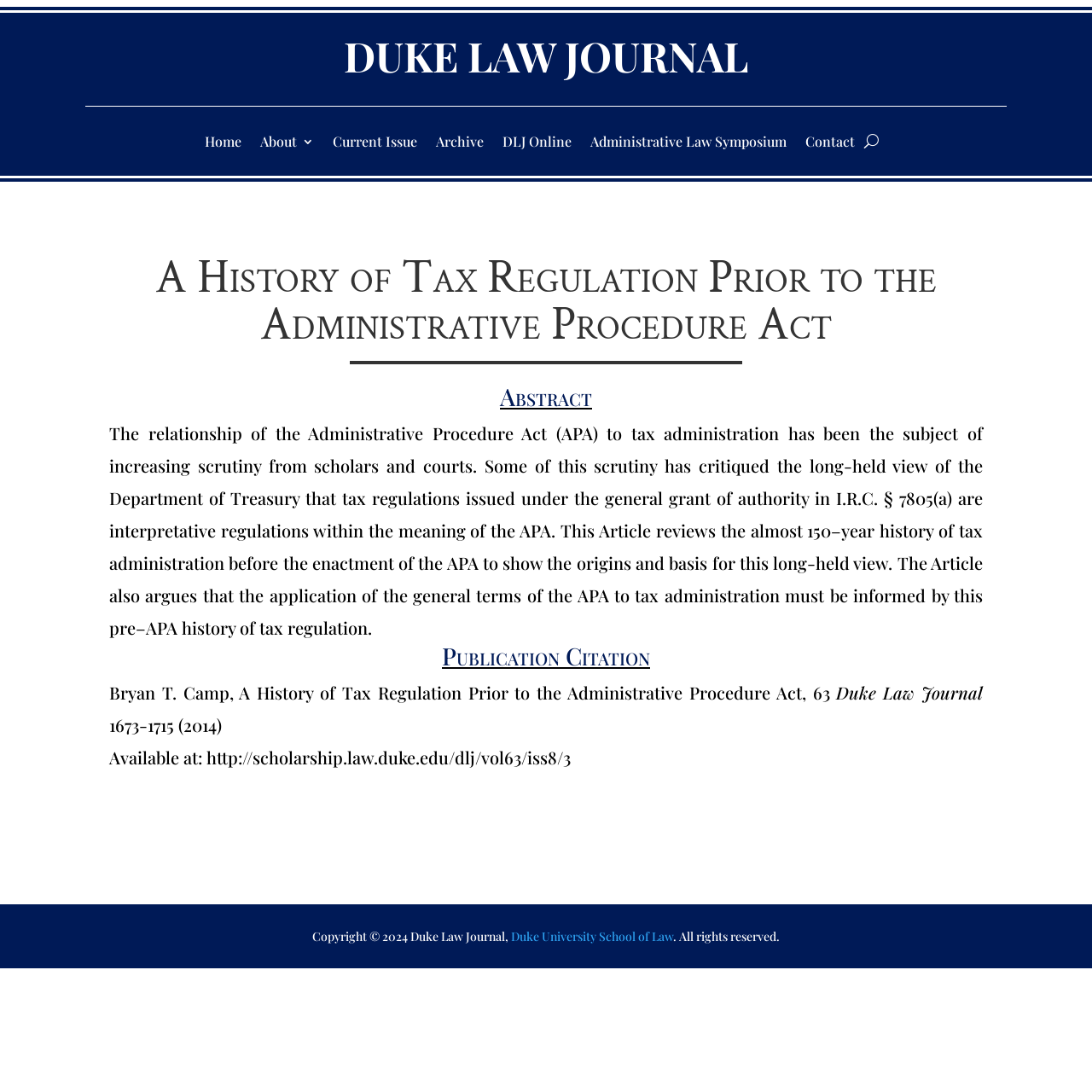Find the bounding box coordinates of the clickable area that will achieve the following instruction: "go to home page".

[0.187, 0.124, 0.221, 0.141]